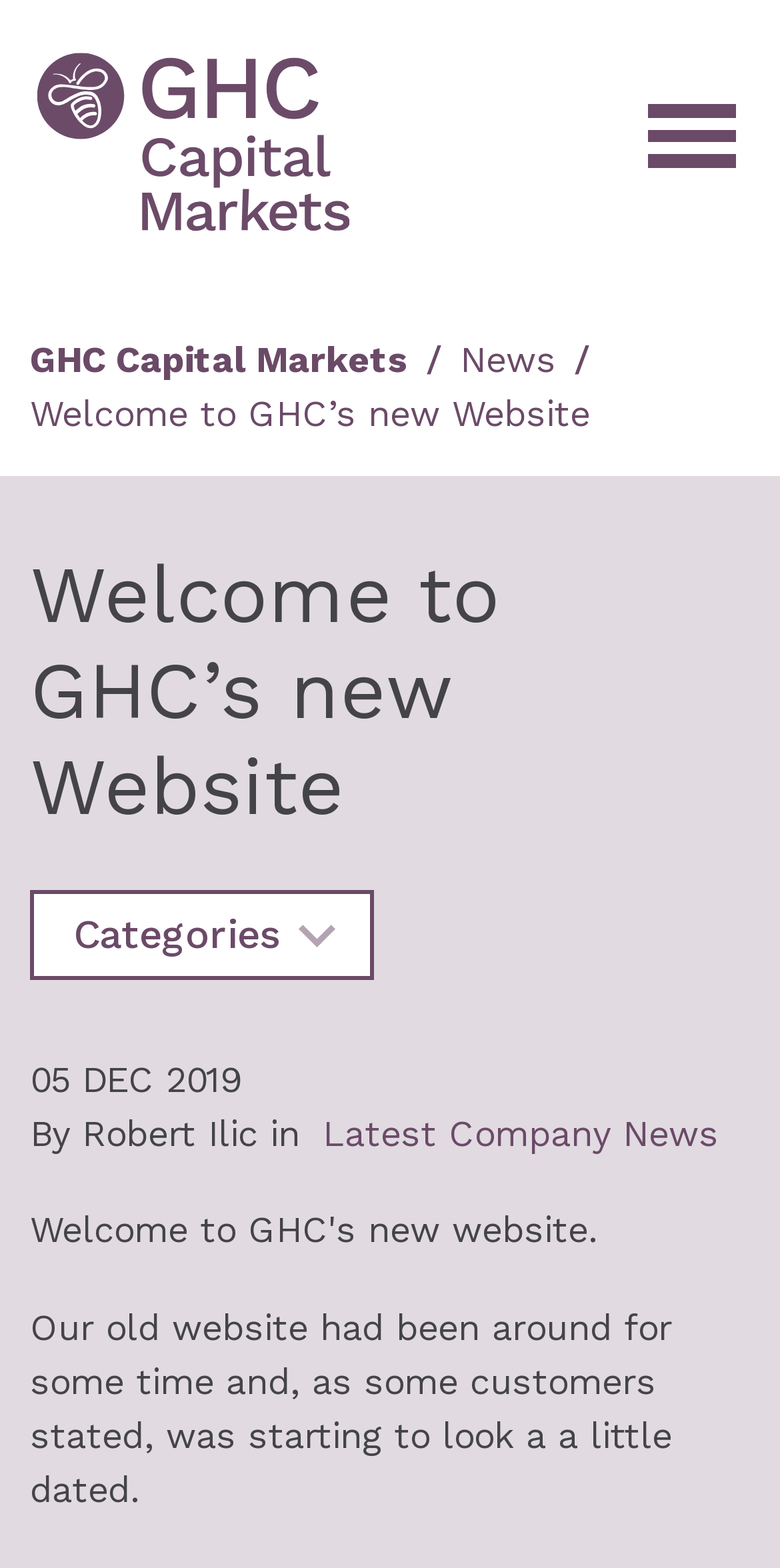Please analyze the image and provide a thorough answer to the question:
What is the name of the company?

I found the company name by looking at the link element with the text 'GHC Capital Markets' at coordinates [0.038, 0.216, 0.523, 0.242]. This suggests that the company name is GHC Capital Markets.